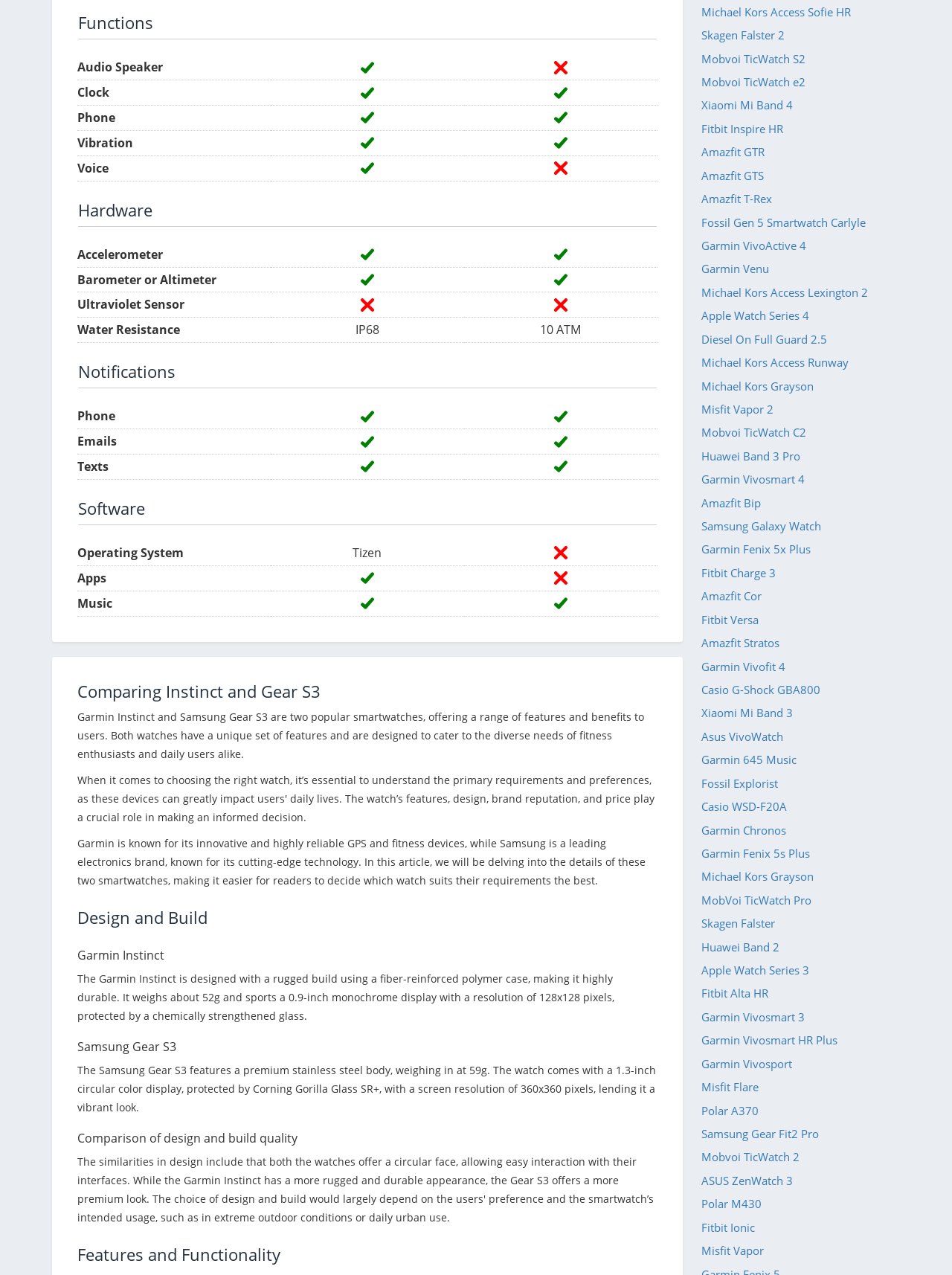What is the weight of the Garmin Instinct?
Deliver a detailed and extensive answer to the question.

The article mentions that the Garmin Instinct weighs about 52g, which is a significant factor to consider when choosing a smartwatch.